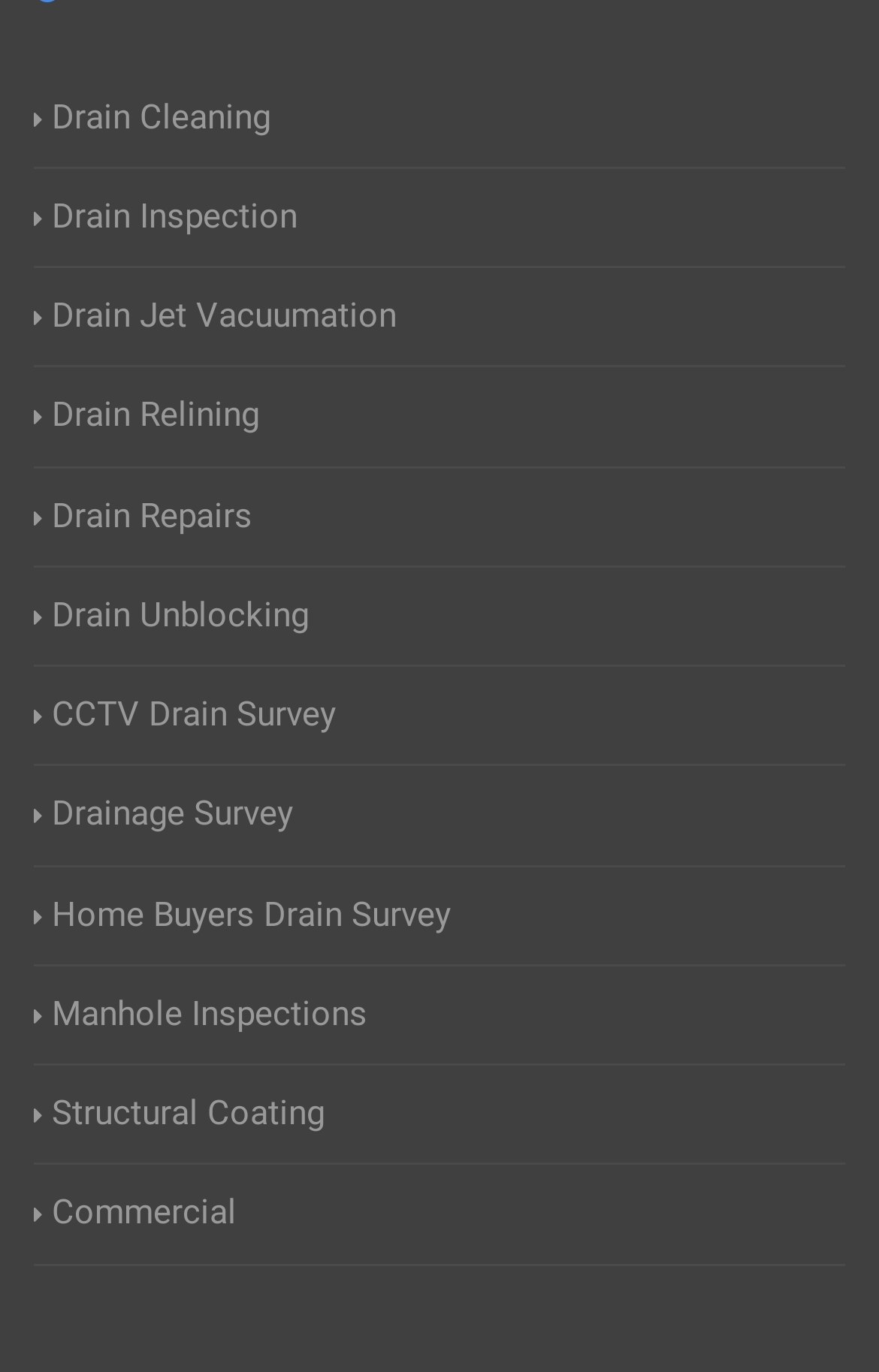Can you specify the bounding box coordinates of the area that needs to be clicked to fulfill the following instruction: "Check out Commercial services"?

[0.038, 0.866, 0.269, 0.904]